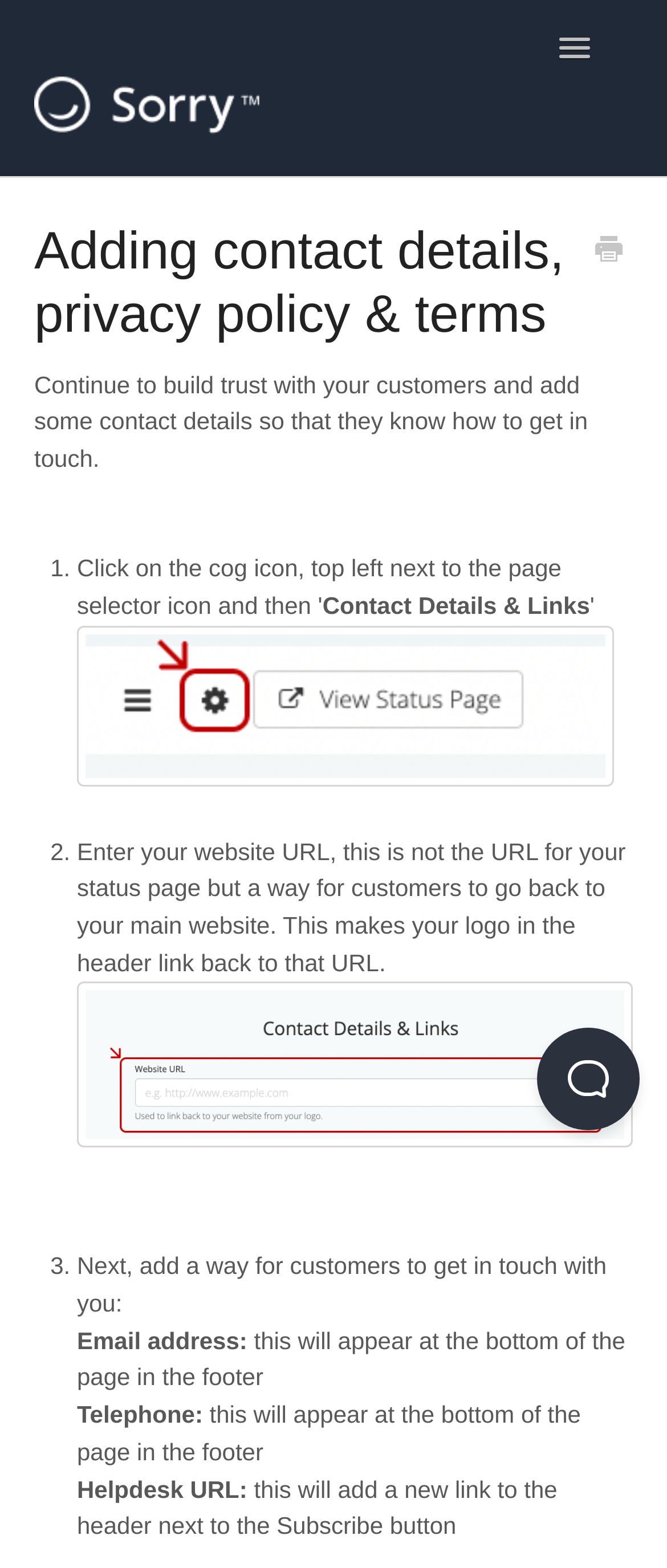What is the purpose of adding contact details?
Using the image, answer in one word or phrase.

To build trust with customers